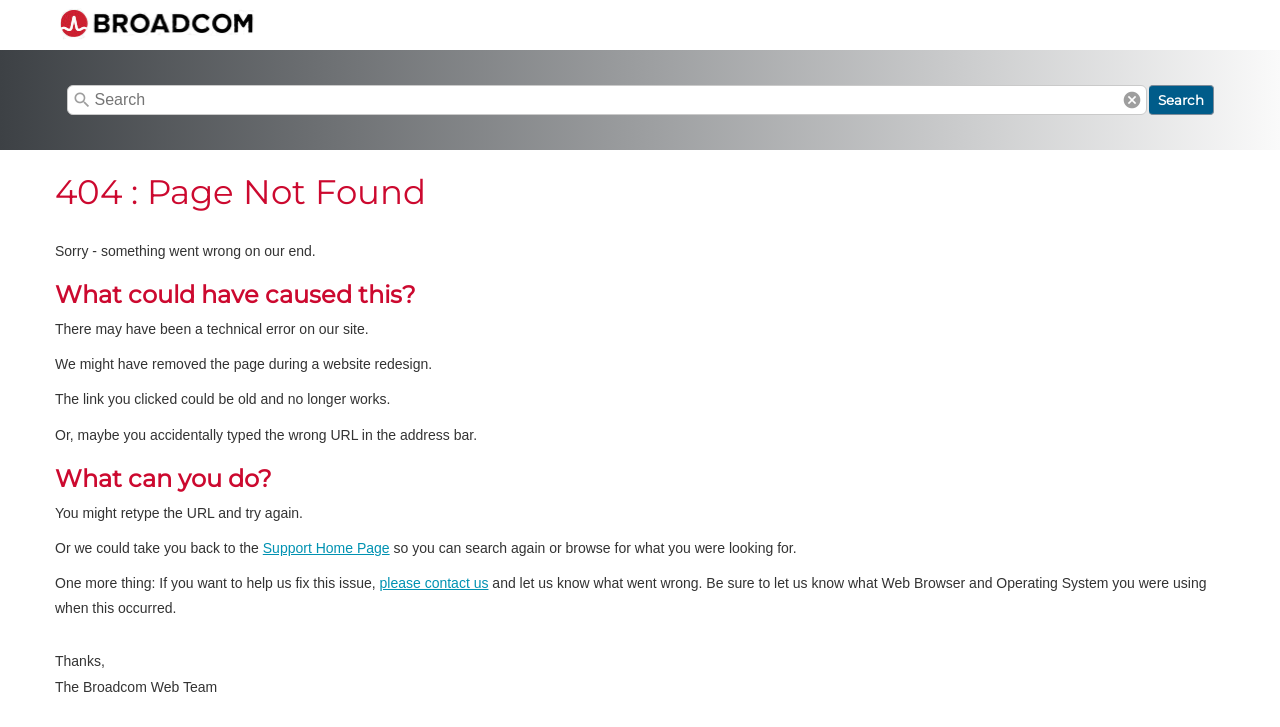What is the title or heading displayed on the webpage?

404 : Page Not Found